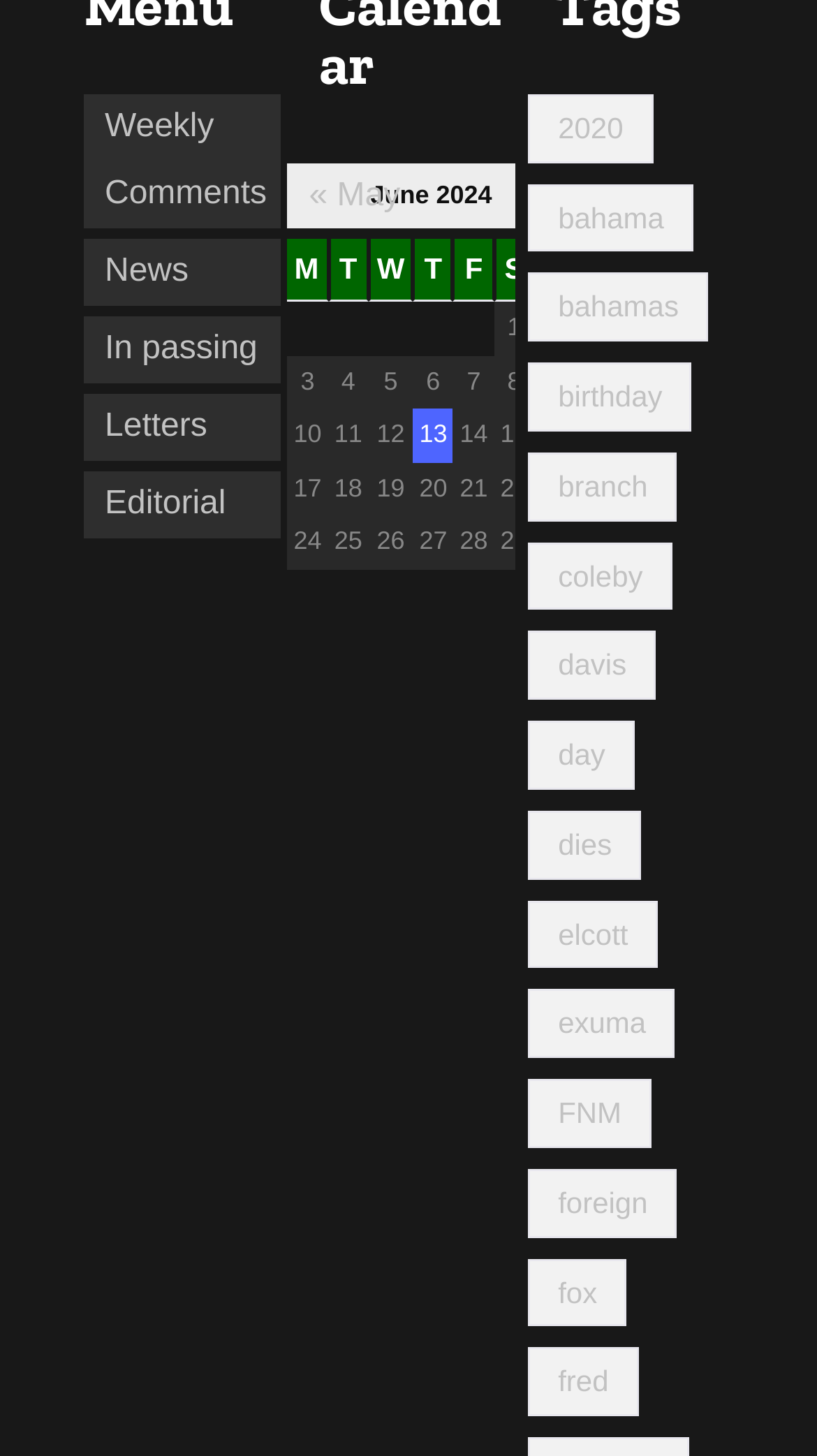Locate the bounding box coordinates of the element you need to click to accomplish the task described by this instruction: "Click on 'Weekly Comments'".

[0.128, 0.065, 0.343, 0.157]